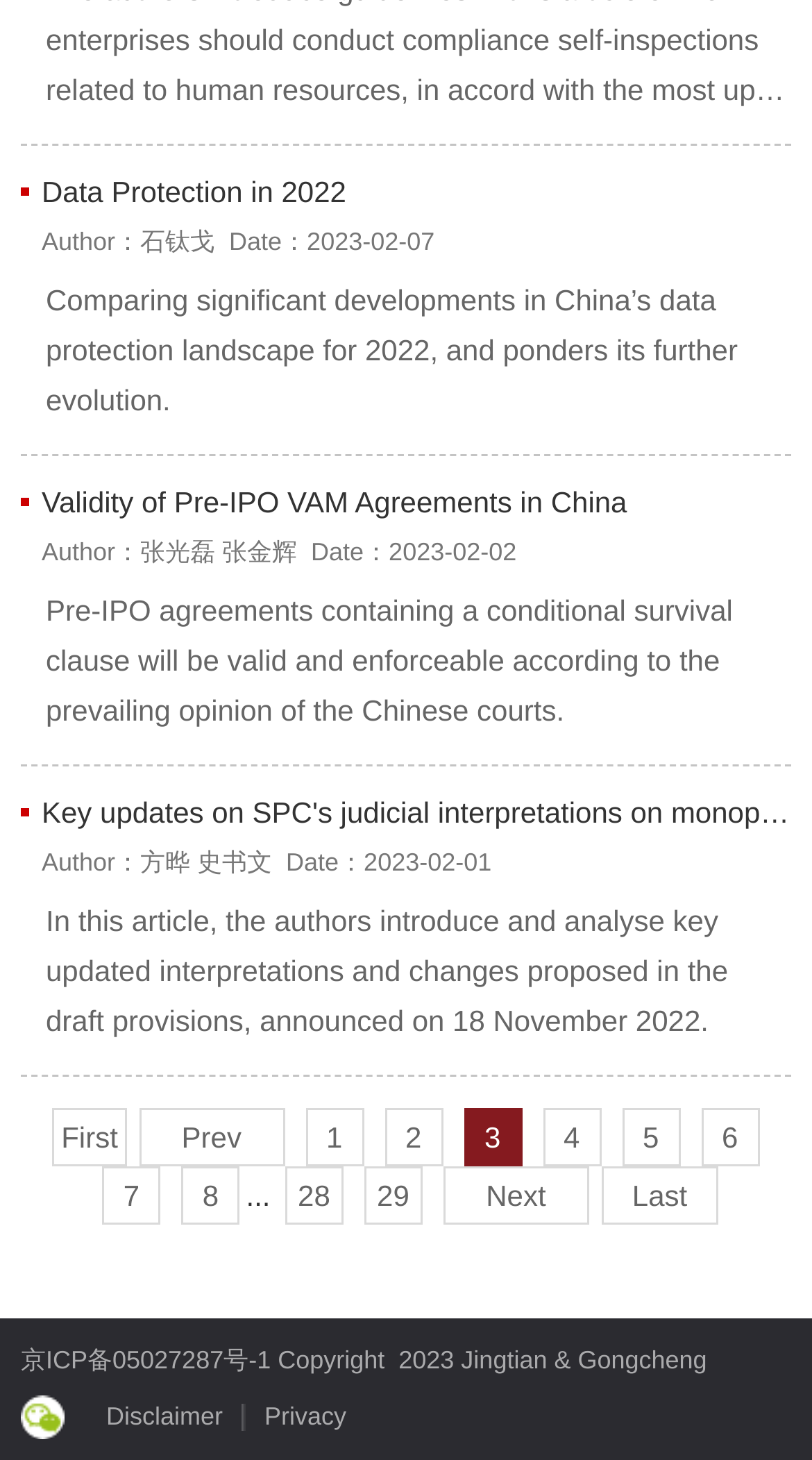Specify the bounding box coordinates for the region that must be clicked to perform the given instruction: "View Disclaimer".

[0.131, 0.96, 0.274, 0.98]